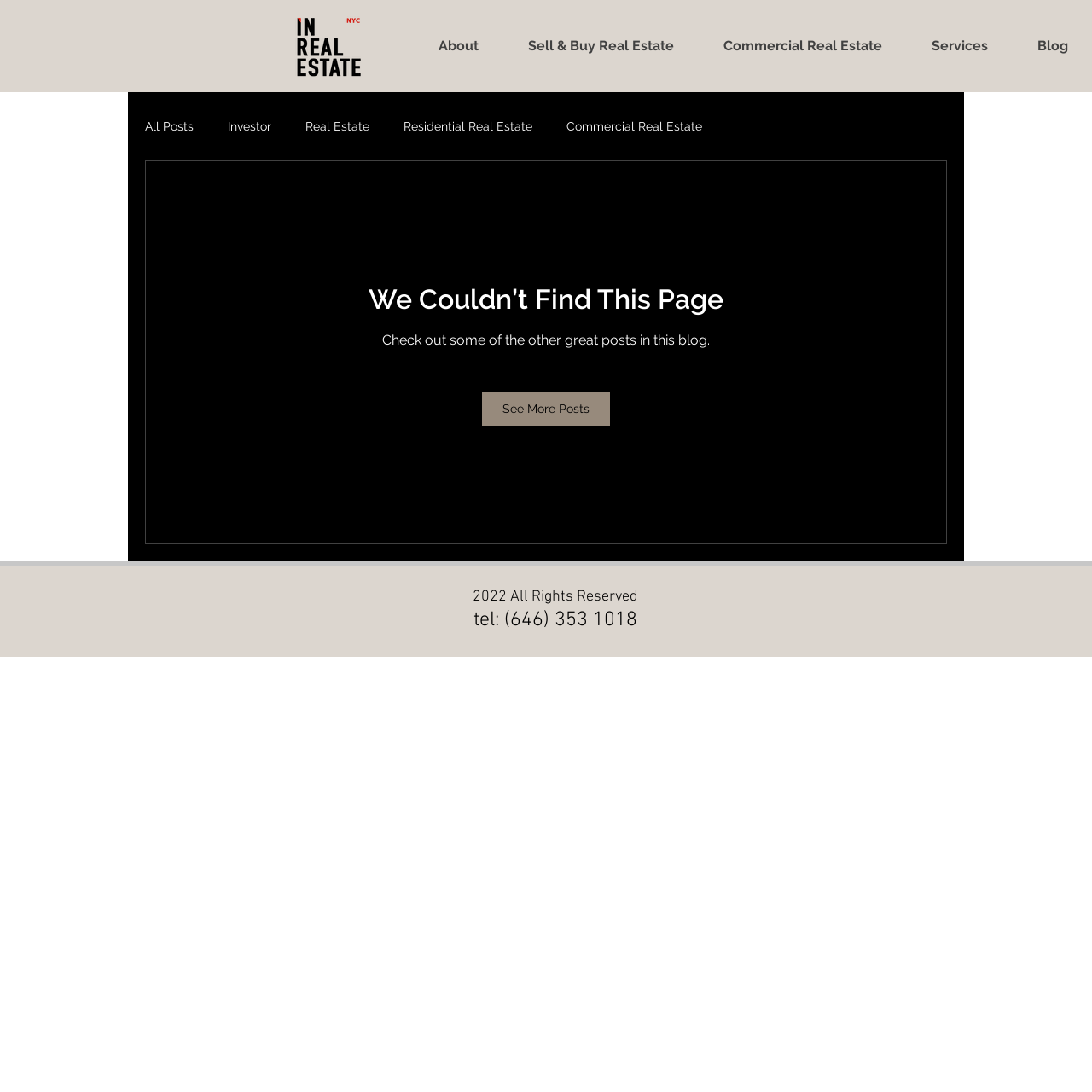Please identify the bounding box coordinates of the area I need to click to accomplish the following instruction: "See More Posts".

[0.441, 0.359, 0.559, 0.39]